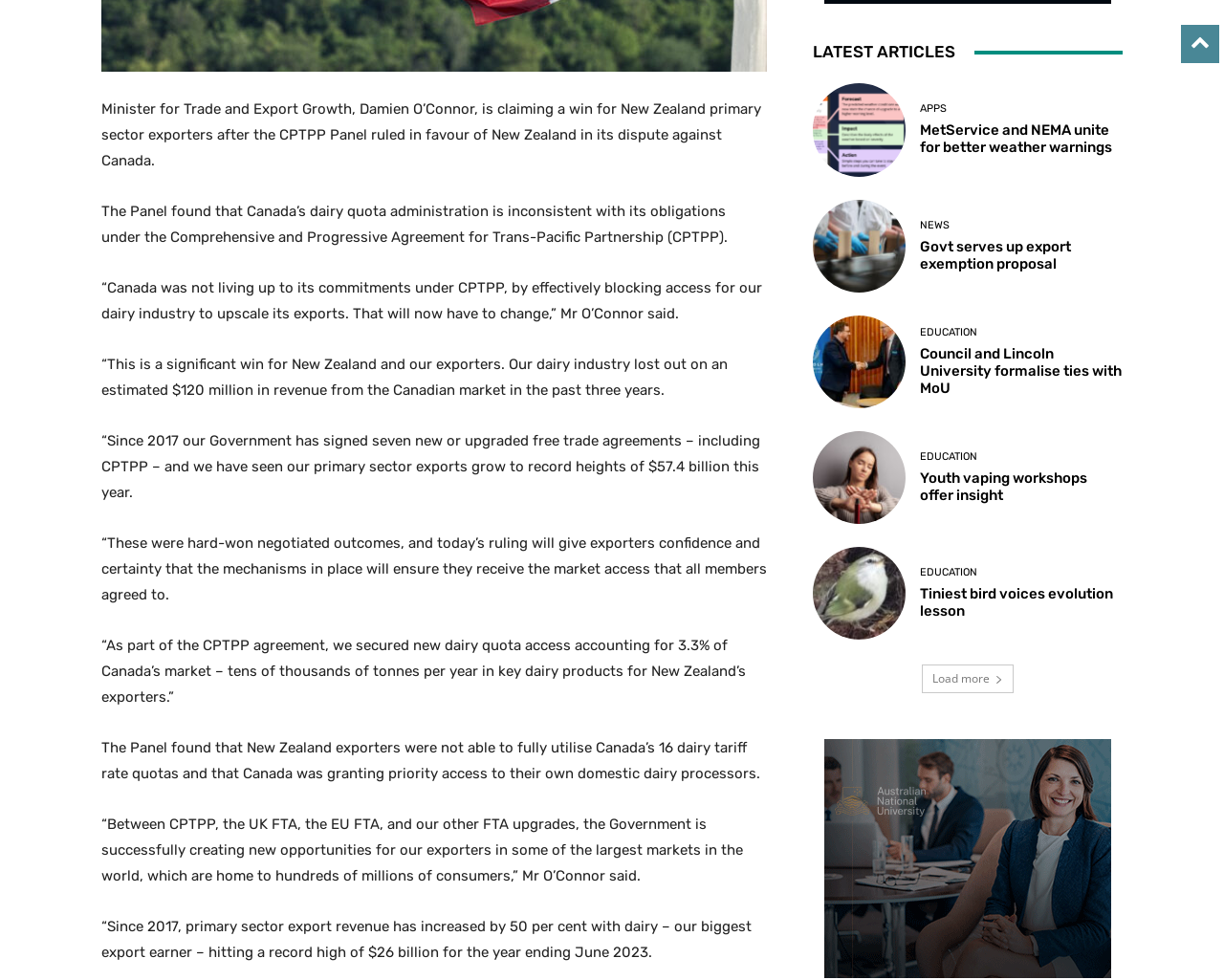Determine the bounding box coordinates of the region I should click to achieve the following instruction: "Click on 'Youth vaping workshops offer insight'". Ensure the bounding box coordinates are four float numbers between 0 and 1, i.e., [left, top, right, bottom].

[0.664, 0.44, 0.74, 0.535]